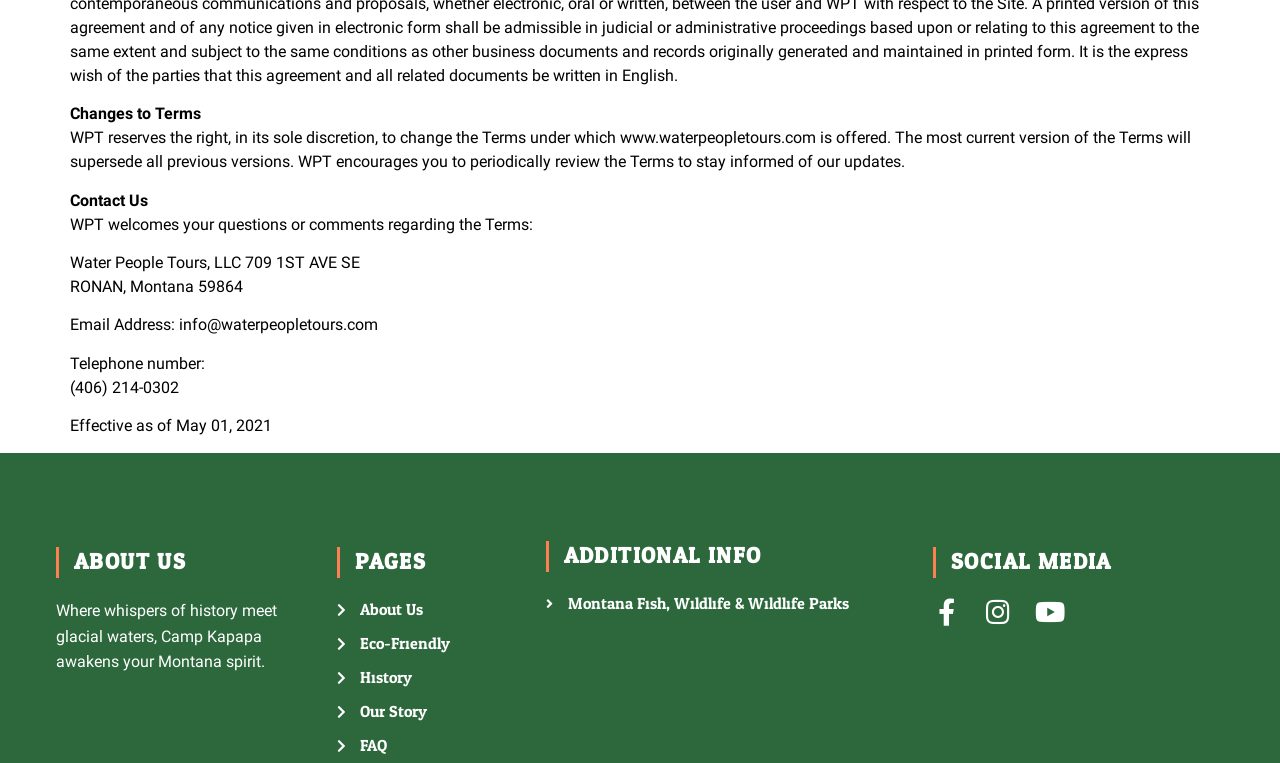Give a one-word or short phrase answer to this question: 
What social media platforms are listed?

Facebook, Instagram, Youtube